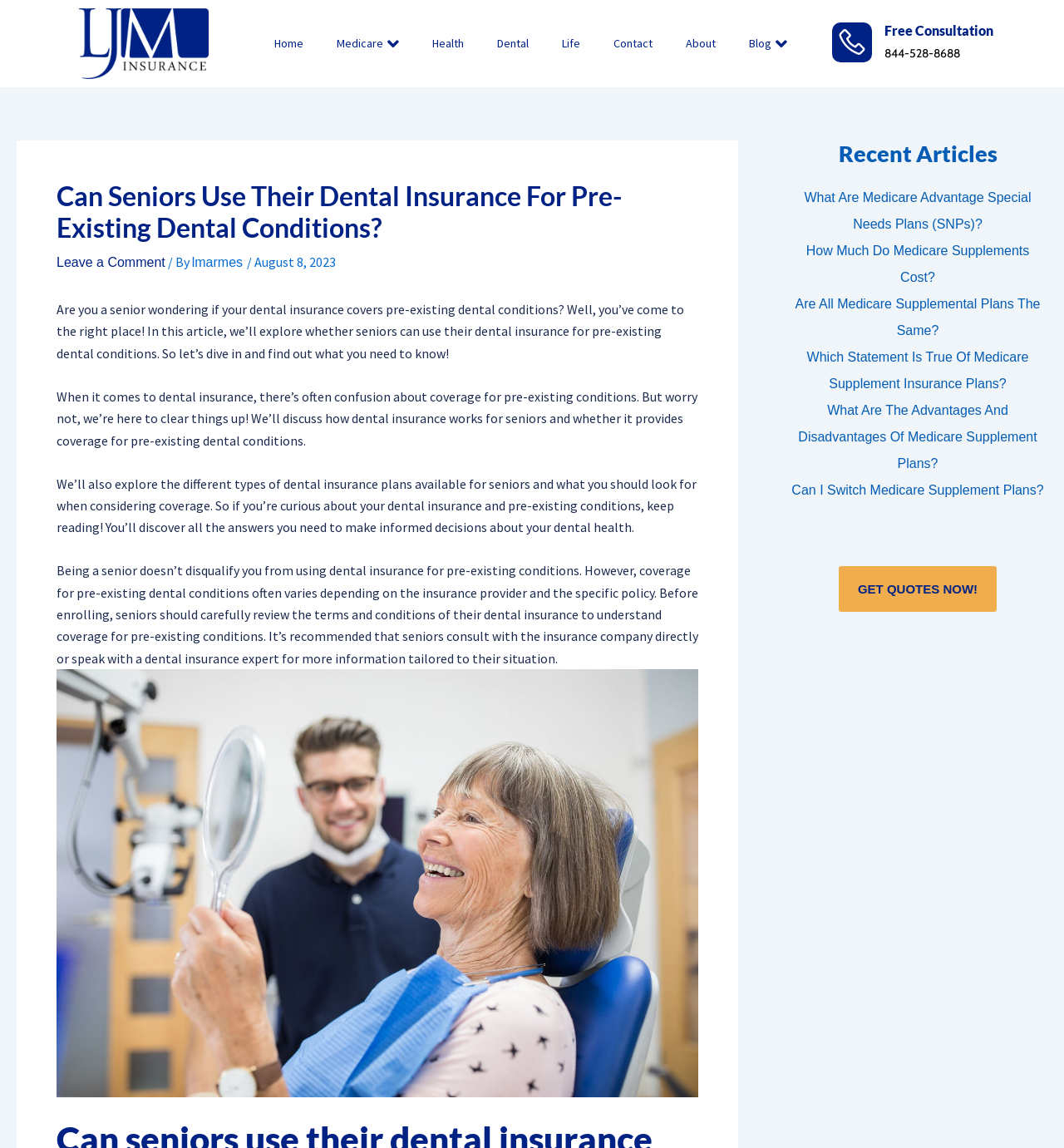Identify the bounding box coordinates of the clickable region required to complete the instruction: "Click on 'here'". The coordinates should be given as four float numbers within the range of 0 and 1, i.e., [left, top, right, bottom].

None